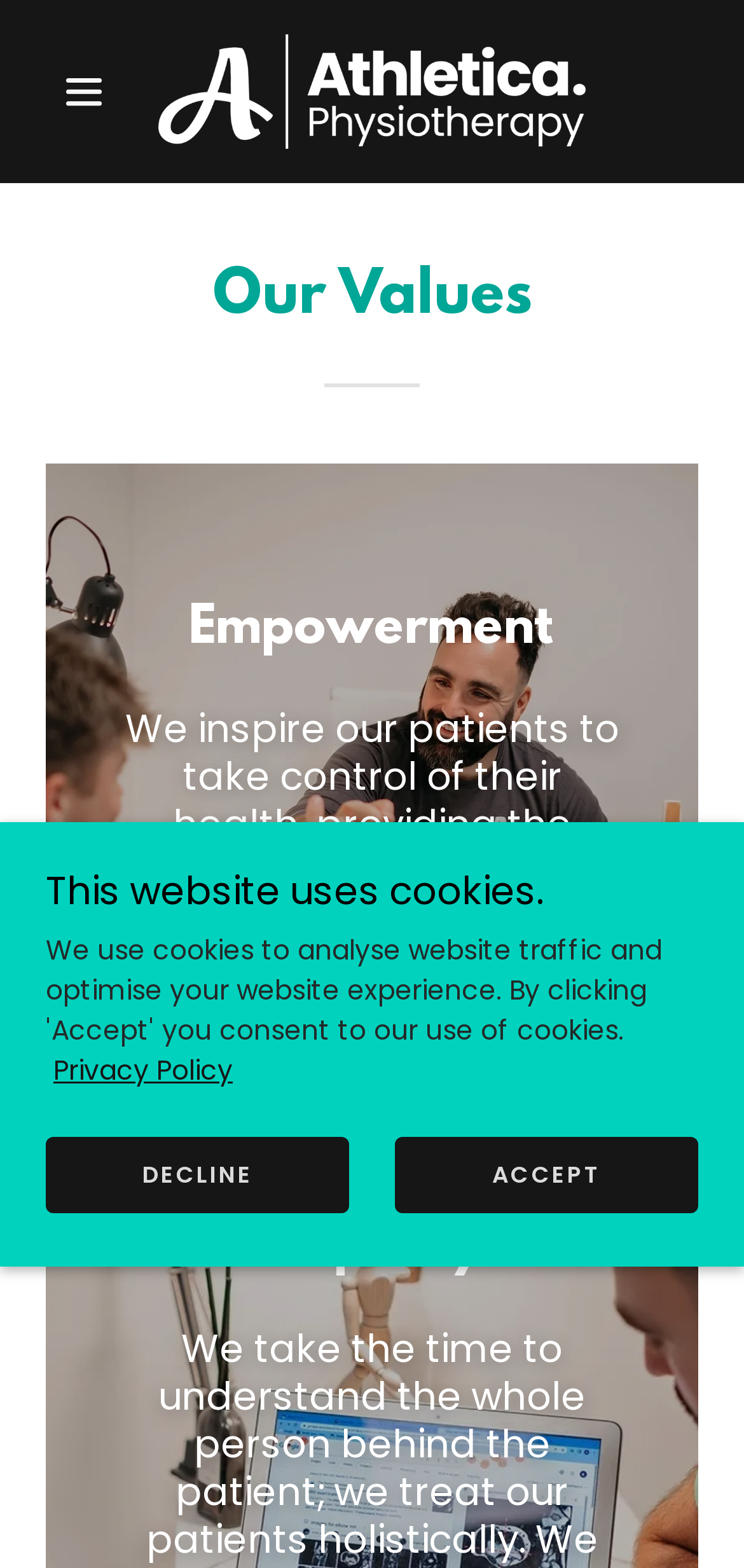Provide a one-word or brief phrase answer to the question:
What is the clinic's name?

Athletica Health